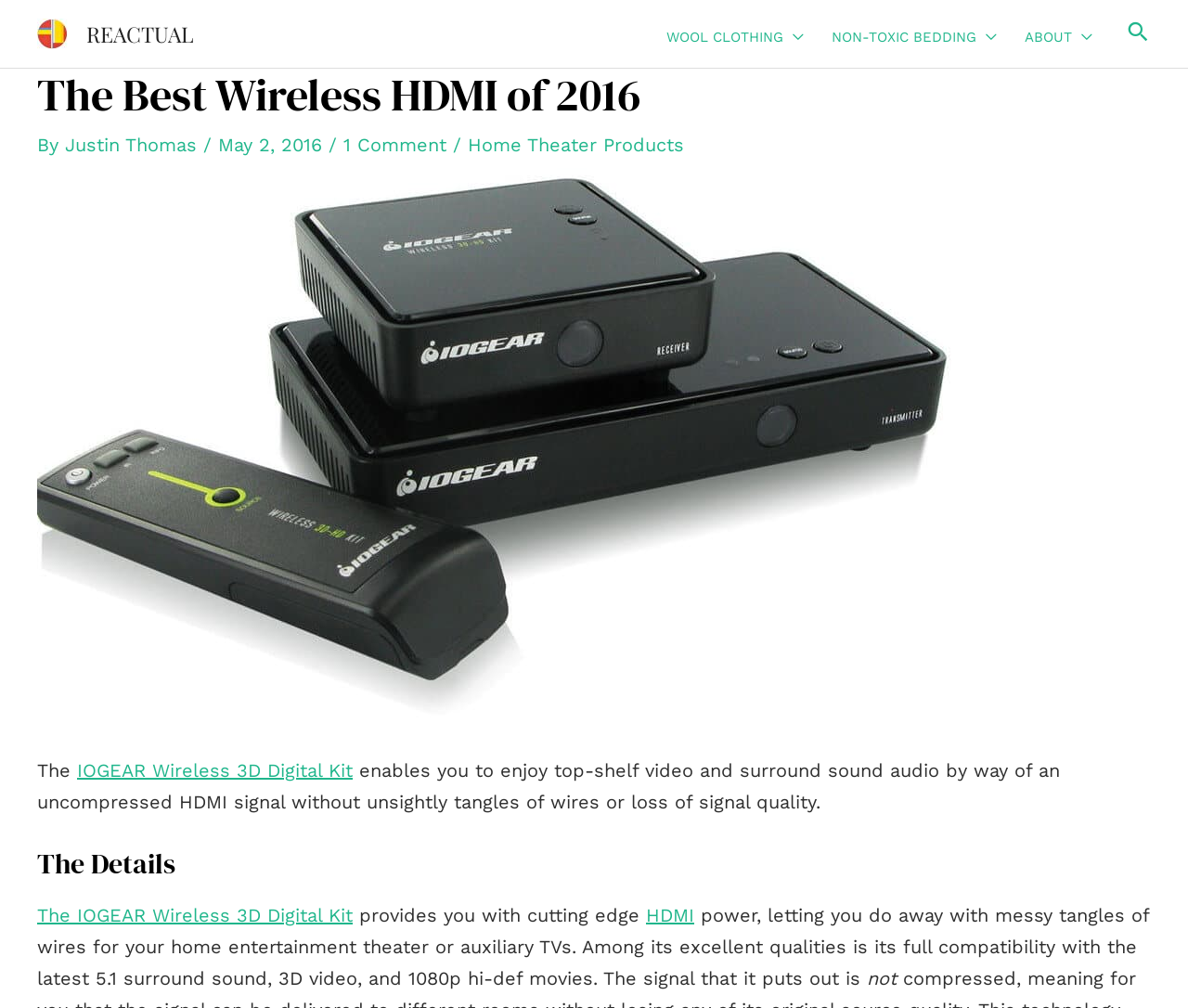Determine the bounding box coordinates of the clickable element necessary to fulfill the instruction: "Search for something". Provide the coordinates as four float numbers within the 0 to 1 range, i.e., [left, top, right, bottom].

[0.947, 0.018, 0.969, 0.049]